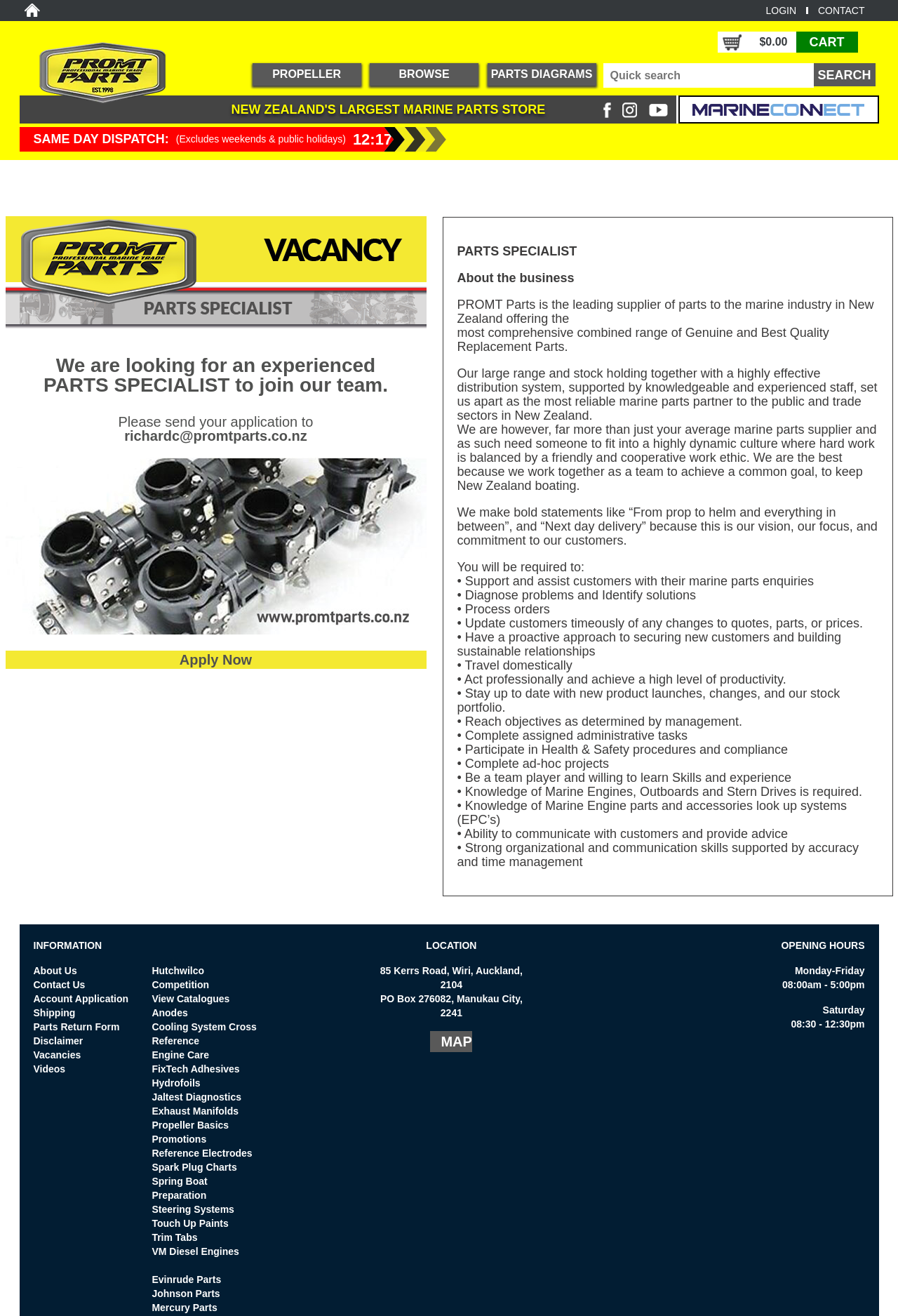Locate the bounding box of the user interface element based on this description: "Evinrude Parts".

[0.169, 0.968, 0.246, 0.977]